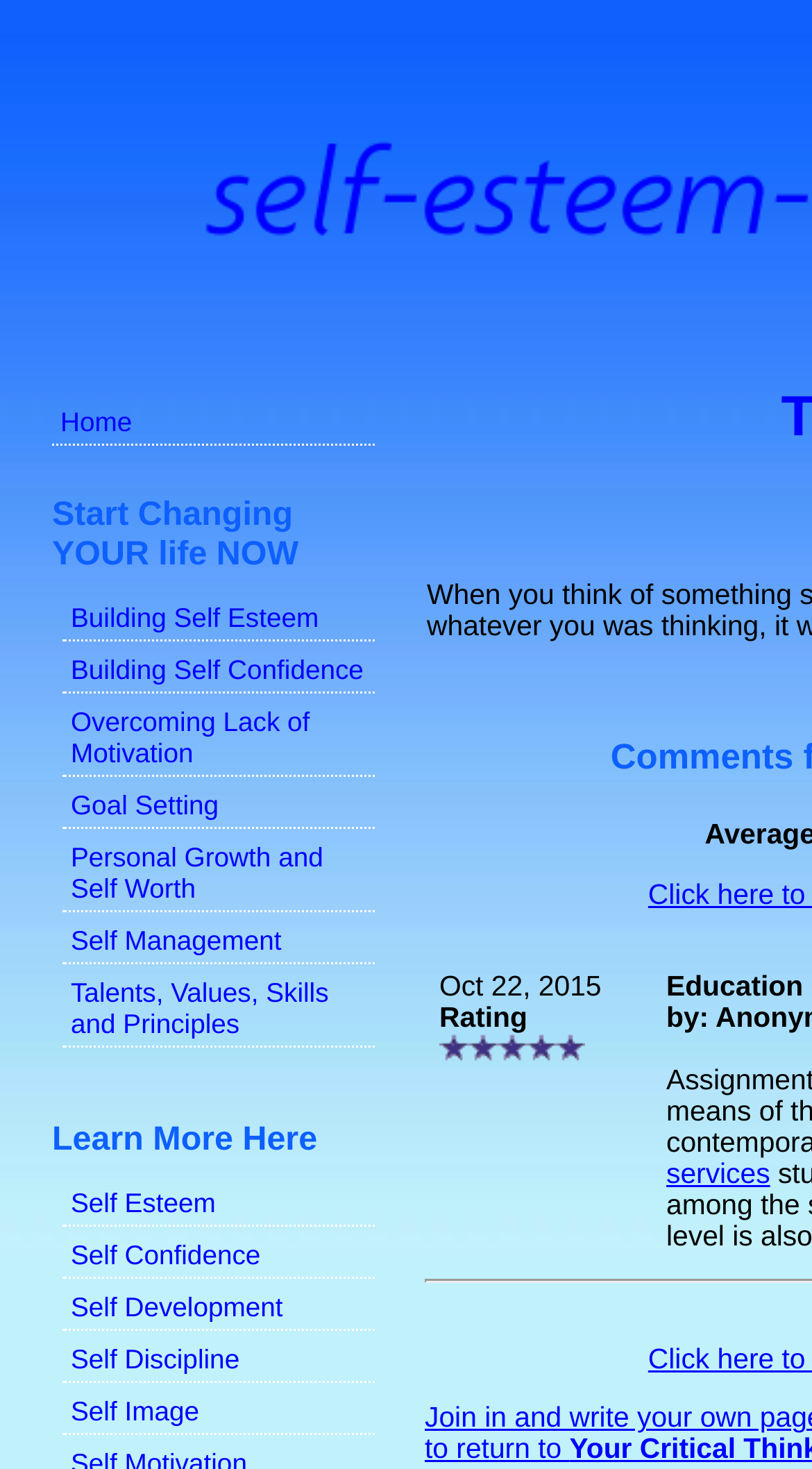Identify the bounding box coordinates for the region of the element that should be clicked to carry out the instruction: "Visit the 'Self Esteem' page". The bounding box coordinates should be four float numbers between 0 and 1, i.e., [left, top, right, bottom].

[0.077, 0.804, 0.462, 0.835]